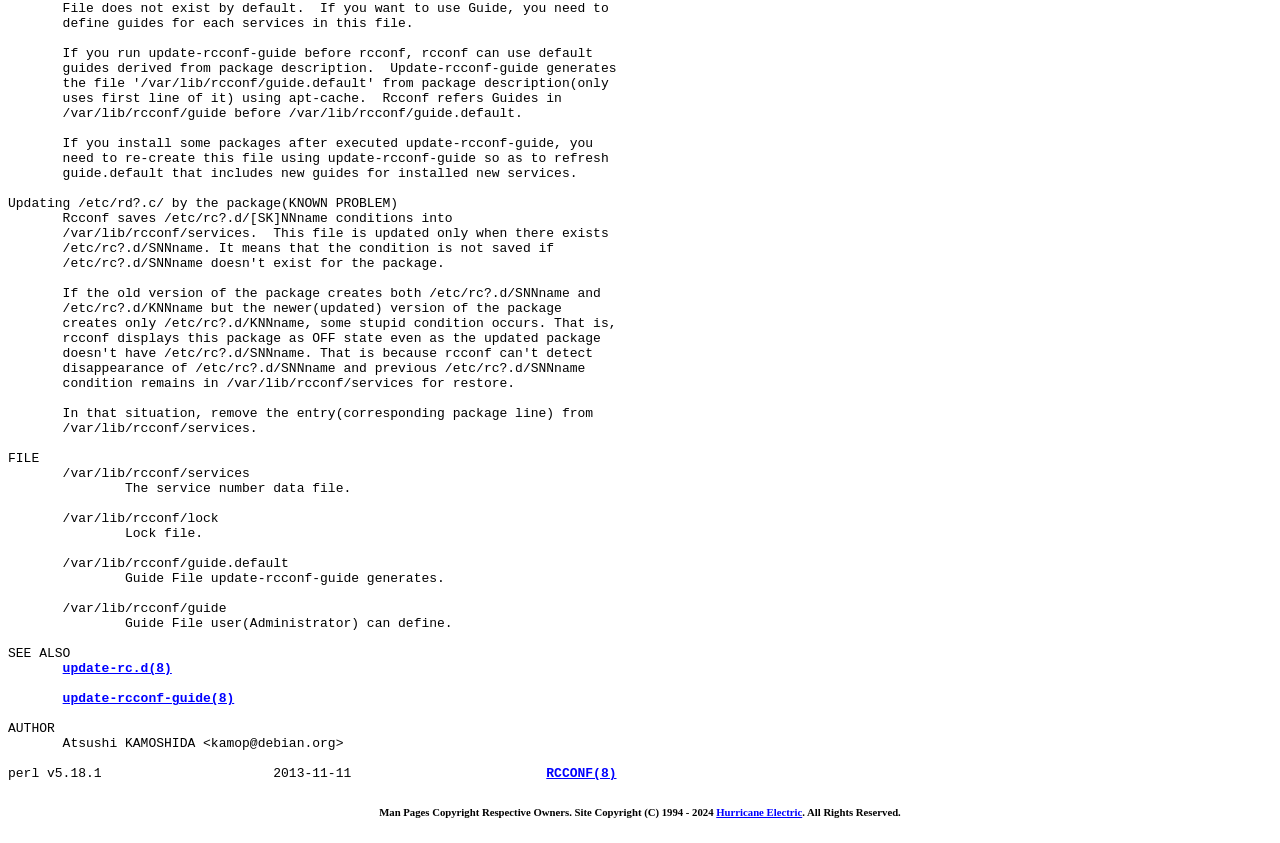Given the webpage screenshot, identify the bounding box of the UI element that matches this description: "Hurricane Electric".

[0.56, 0.957, 0.627, 0.971]